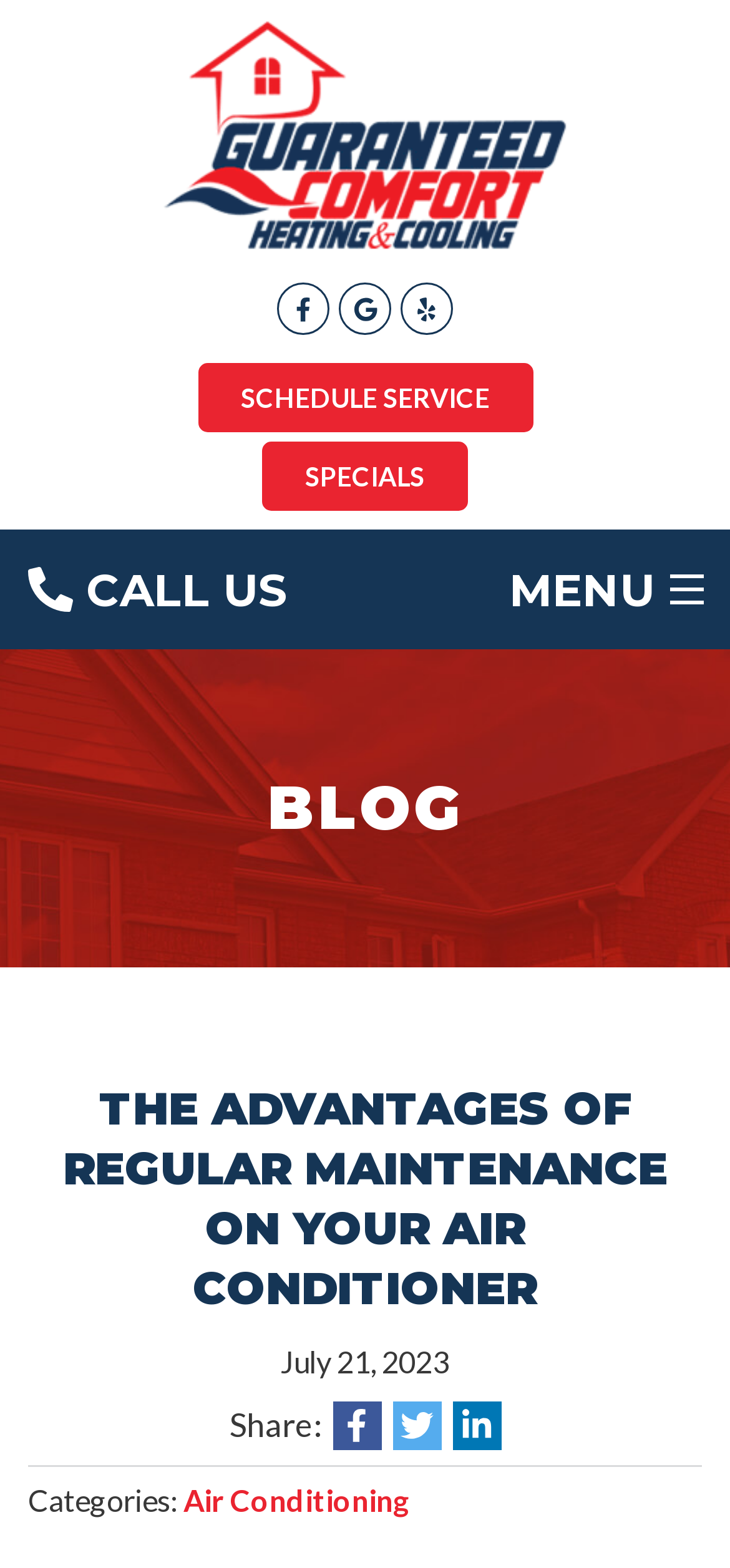How many links are in the top navigation menu?
Please ensure your answer is as detailed and informative as possible.

I counted the links in the top navigation menu, which are 'Cooling', 'Heating', 'Services', 'Products', 'Service Area', and 'Specials'. There are 6 links in total.